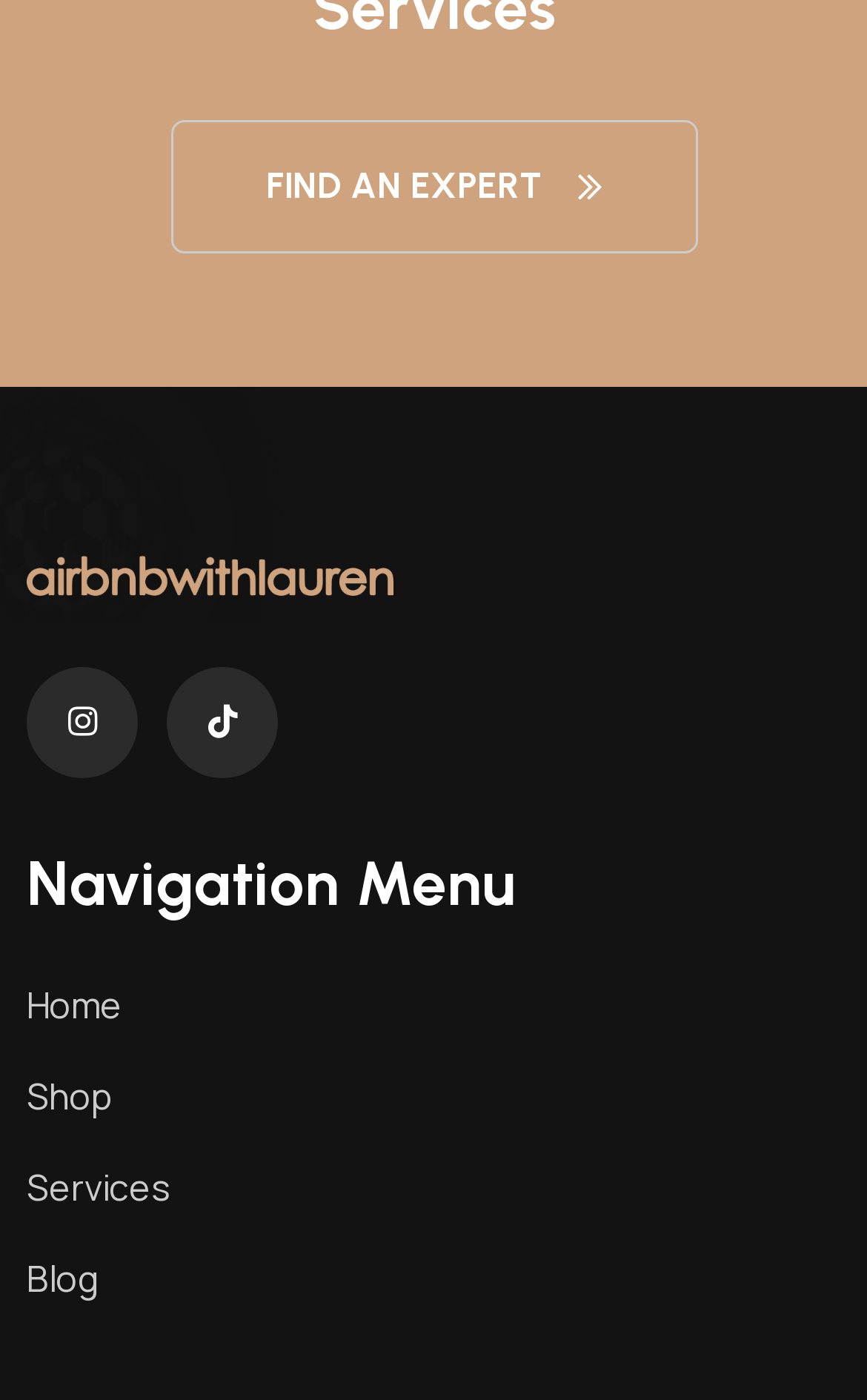Please provide a comprehensive answer to the question below using the information from the image: How many navigation menu items are there?

There are four navigation menu items, which are 'Home', 'Shop', 'Services', and 'Blog', located at the top left corner of the webpage, with bounding boxes of [0.031, 0.701, 0.141, 0.736], [0.031, 0.766, 0.131, 0.801], [0.031, 0.831, 0.197, 0.866], and [0.031, 0.896, 0.115, 0.931] respectively.